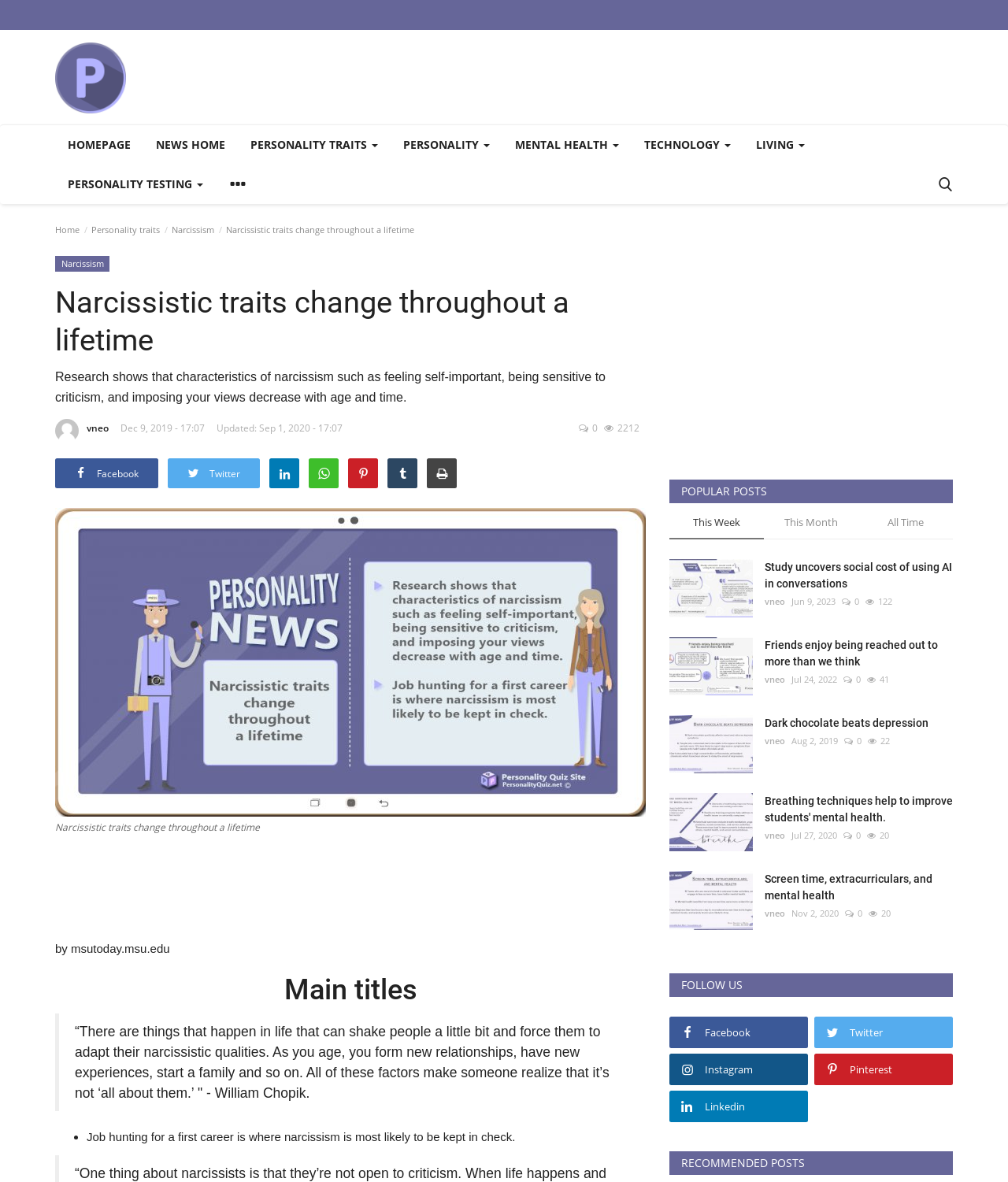Find the bounding box coordinates of the clickable area required to complete the following action: "Click the 'Study uncovers social cost of using AI in conversations' link".

[0.759, 0.473, 0.945, 0.501]